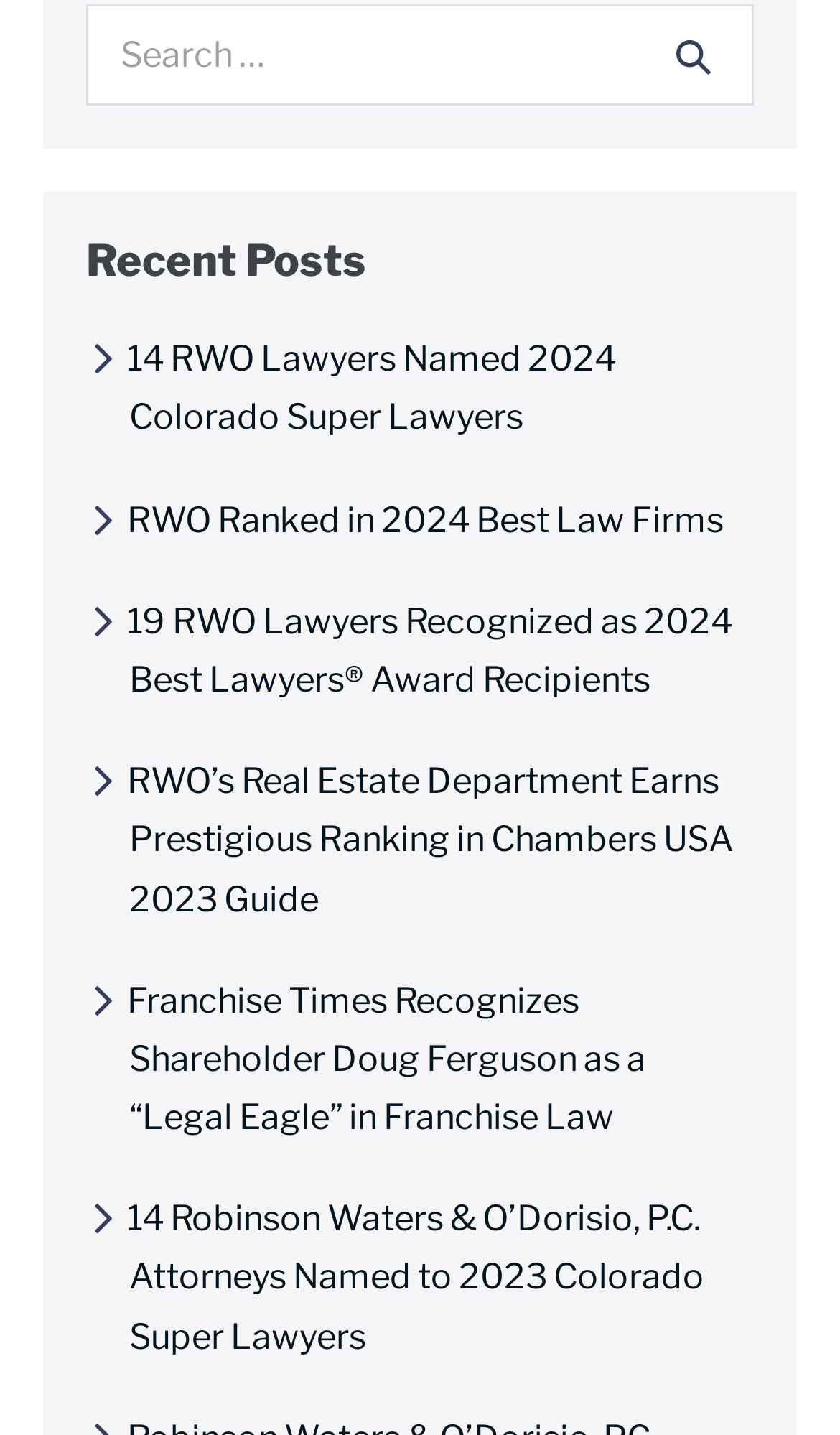Identify the bounding box coordinates of the section to be clicked to complete the task described by the following instruction: "view recent post about 2024 Colorado Super Lawyers". The coordinates should be four float numbers between 0 and 1, formatted as [left, top, right, bottom].

[0.151, 0.236, 0.733, 0.305]